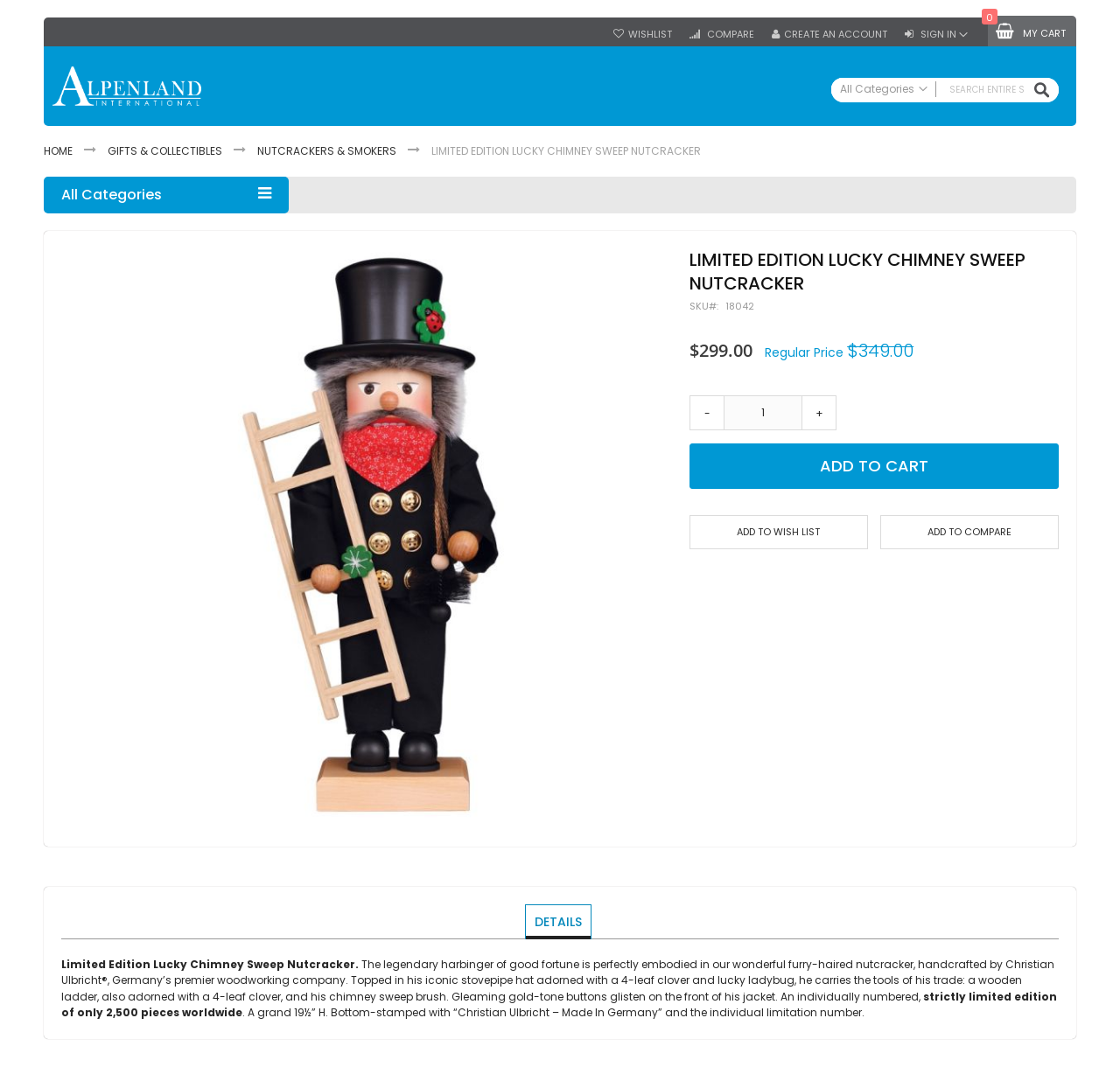What is the special price of the nutcracker?
Please look at the screenshot and answer using one word or phrase.

$299.00